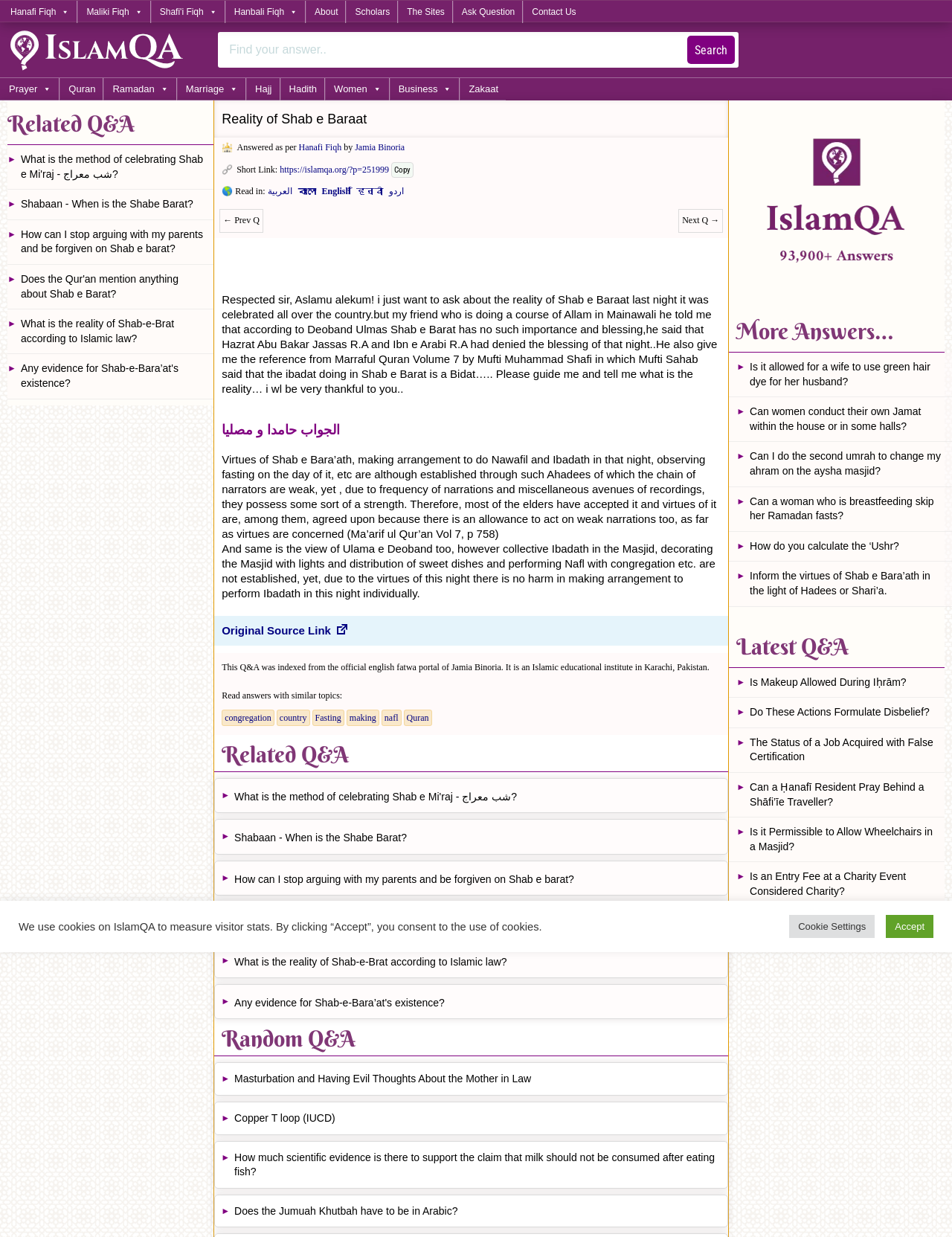Identify the bounding box of the UI component described as: "Maliki Fiqh".

[0.082, 0.001, 0.158, 0.019]